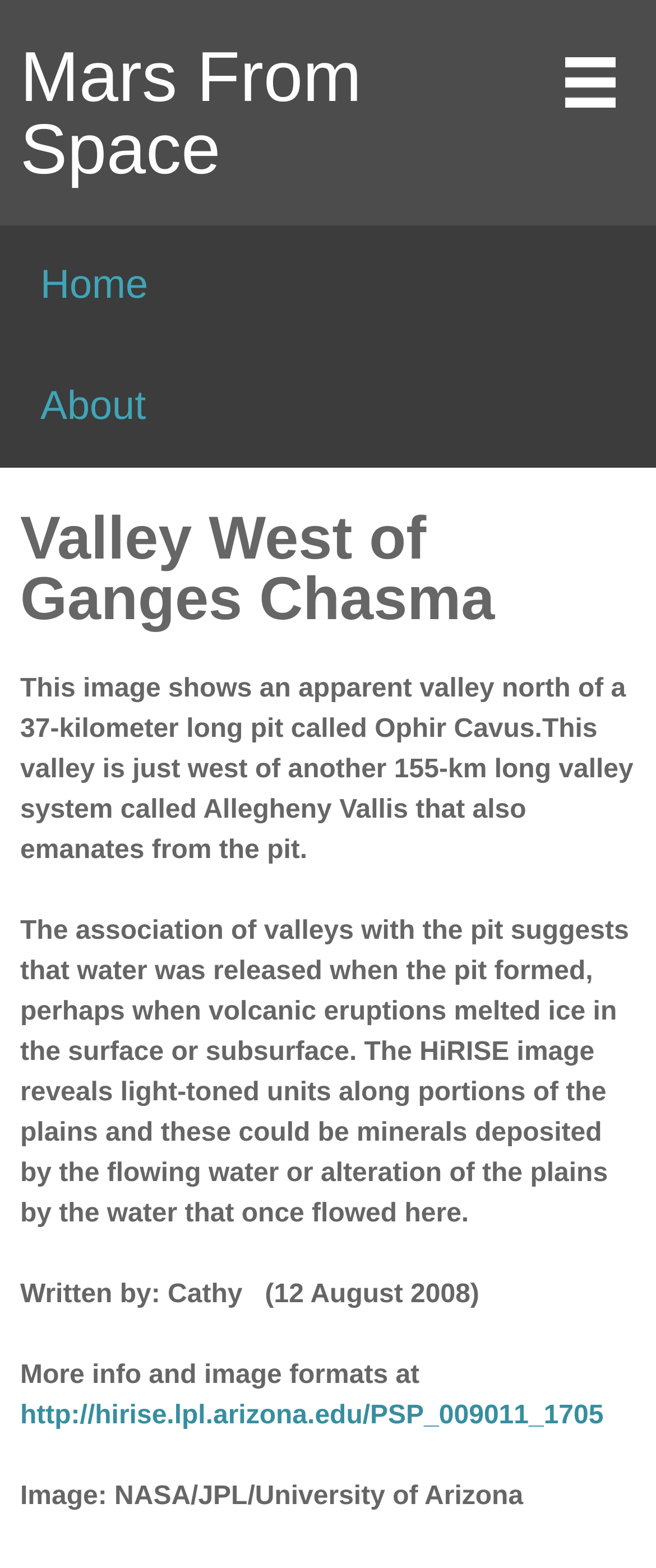What is the possible reason for the formation of the pit?
Use the image to answer the question with a single word or phrase.

volcanic eruptions